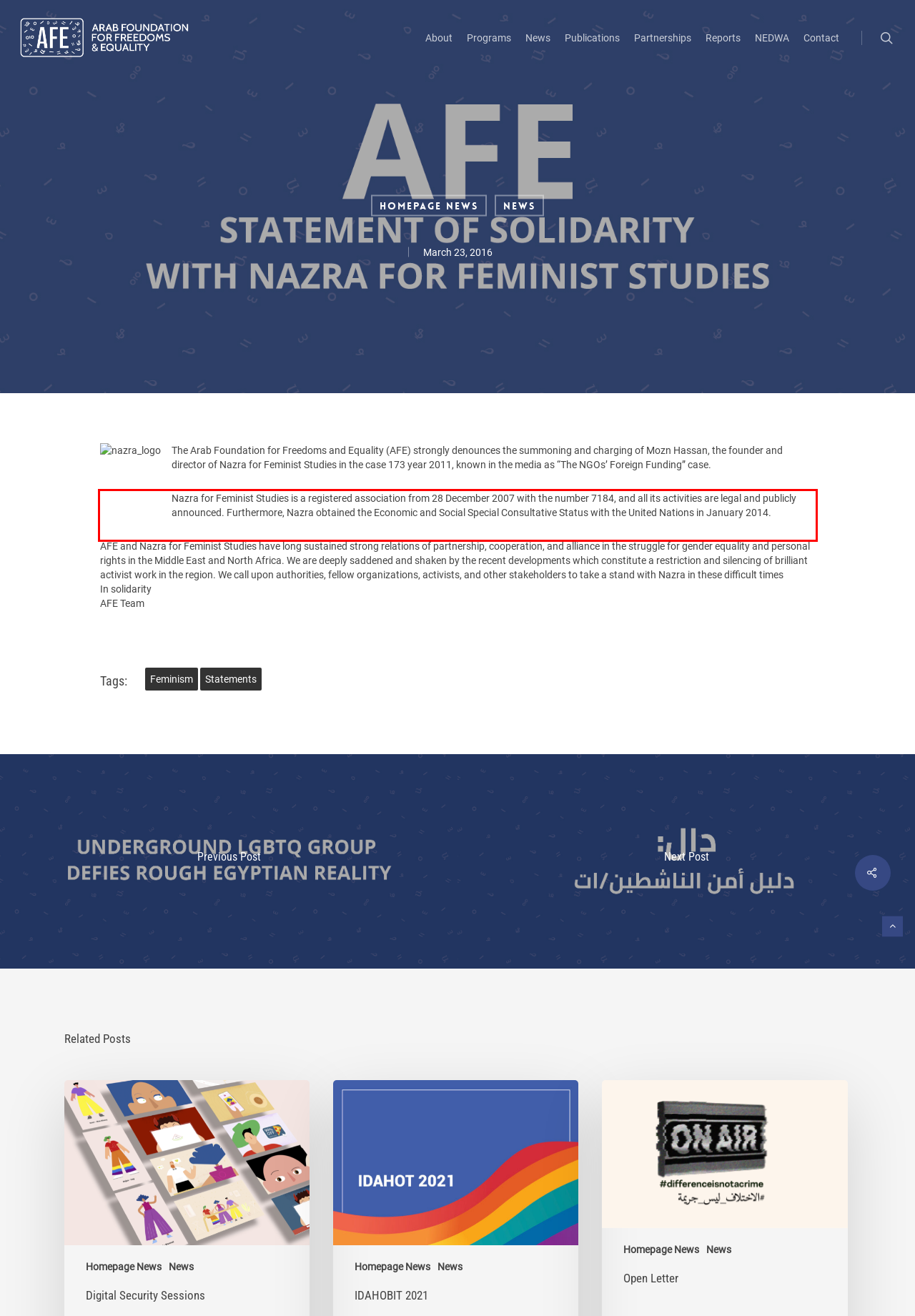Please take the screenshot of the webpage, find the red bounding box, and generate the text content that is within this red bounding box.

Nazra for Feminist Studies is a registered association from 28 December 2007 with the number 7184, and all its activities are legal and publicly announced. Furthermore, Nazra obtained the Economic and Social Special Consultative Status with the United Nations in January 2014.